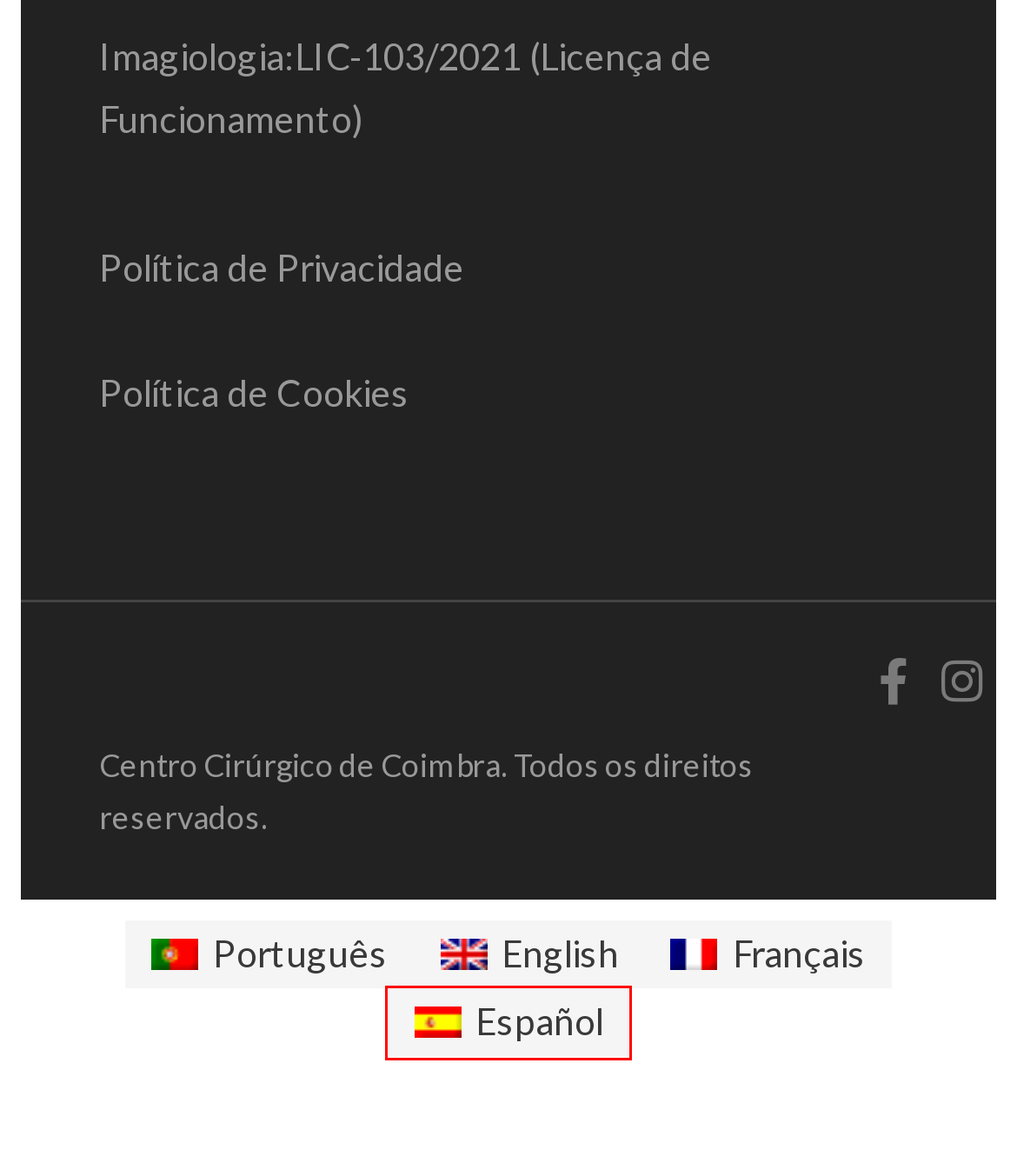Consider the screenshot of a webpage with a red bounding box around an element. Select the webpage description that best corresponds to the new page after clicking the element inside the red bounding box. Here are the candidates:
A. Contactos – Atlas RL Eye
B. Inovação – Atlas RL Eye
C. ÉPITHÉLIOPATHIE PIGMENTAIRE PLACOÏDE MULTIFOCALE POSTÉRIEURE AIGUË – Atlas RL Eye
D. EPITELIOPATIA PIGMENTARIA PLACOIDE MULTIFOCAL POSTERIOR AGUDA – Atlas RL Eye
E. Caso Clínico 1 – Atlas RL Eye
F. Atlas RL Eye – Olhando pelo Futuro
G. ACUTE POSTERIOR MULTIFOCAL PLACOID PIGMENT EPITHELIOPATHY – Atlas RL Eye
H. O Atlas – Atlas RL Eye

D